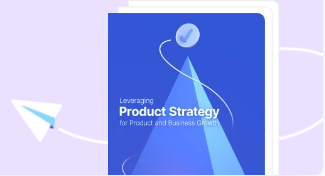Depict the image with a detailed narrative.

The image showcases the cover of an eBook titled "Leveraging Product Strategy for Product and Business Growth." The cover features a vibrant blue background with a geometric design that includes a triangular shape and a circular icon at the top, which has a checkmark, symbolizing success or verification. The title is prominently displayed in white text, making it stand out against the blue backdrop. Two paper planes, illustrated in a playful style, are seen on the left and around the cover, adding a dynamic feel to the design, suggesting themes of progress and innovation in product strategy. This eBook aims to provide insights and strategies for enhancing product management and achieving business growth.